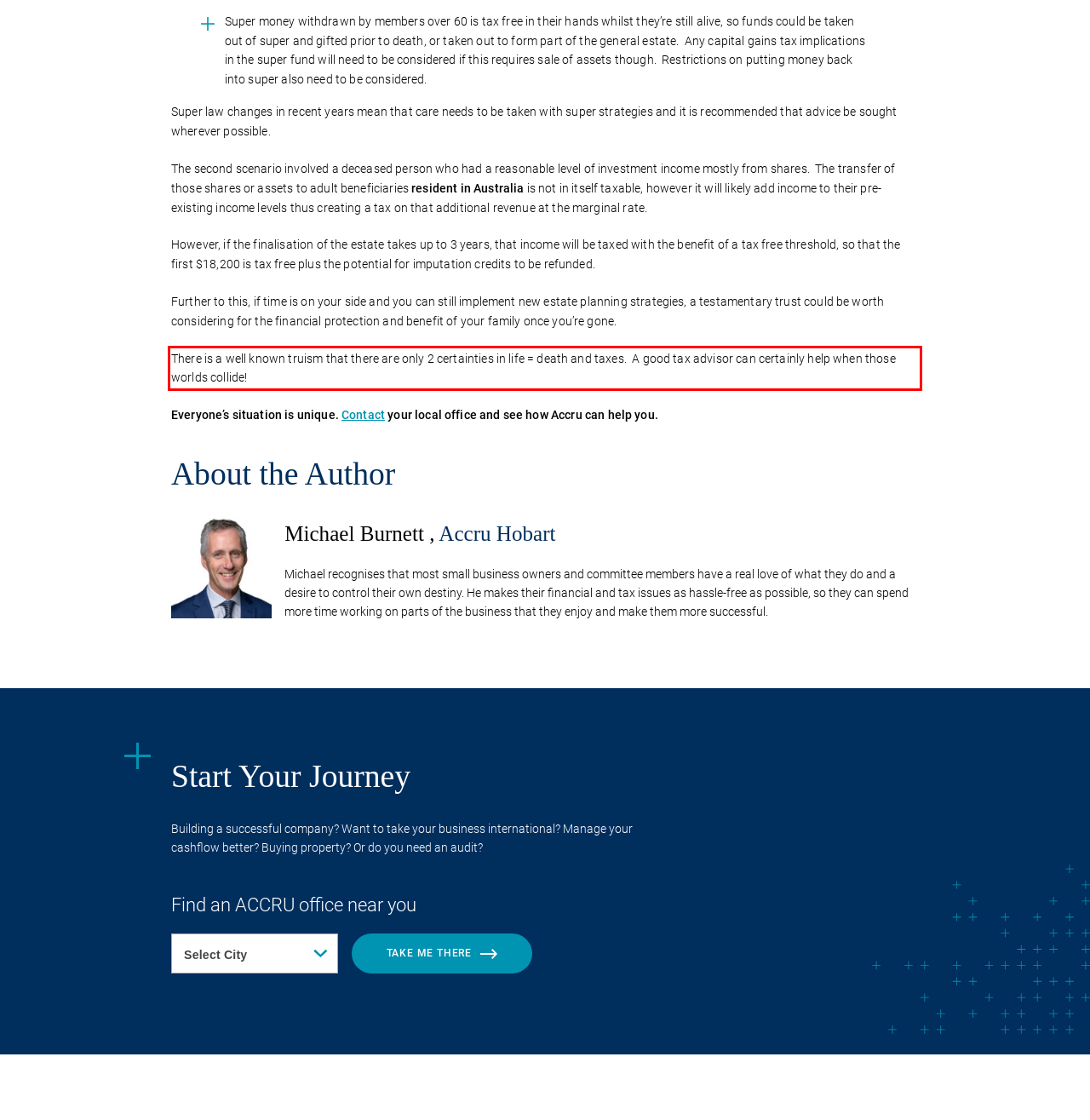Please examine the webpage screenshot containing a red bounding box and use OCR to recognize and output the text inside the red bounding box.

There is a well known truism that there are only 2 certainties in life = death and taxes. A good tax advisor can certainly help when those worlds collide!